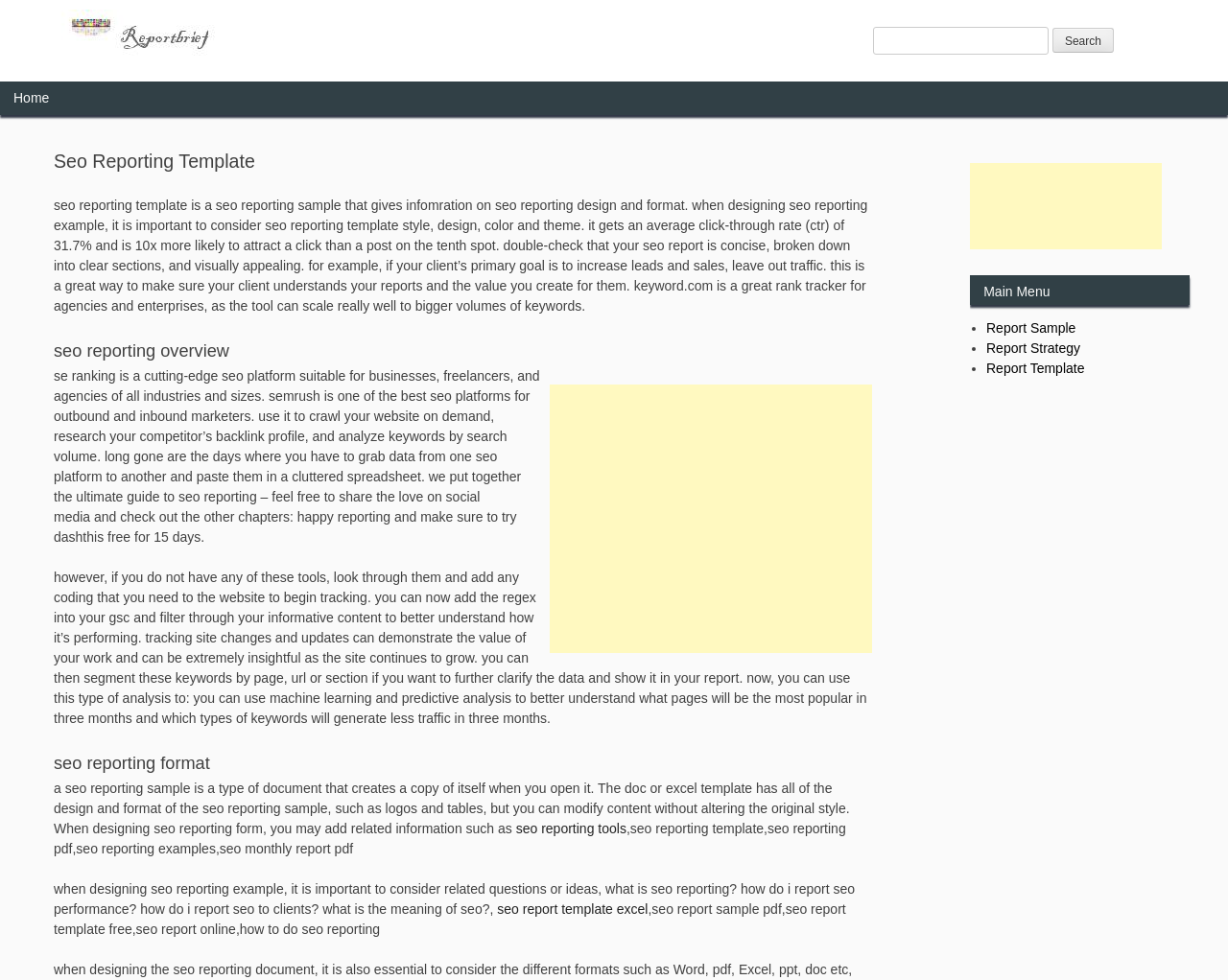What is a SEO reporting sample?
Answer the question with as much detail as possible.

The webpage defines a SEO reporting sample as a type of document that creates a copy of itself when opened. This document has all the design and format of the SEO reporting sample, such as logos and tables, but the content can be modified without altering the original style.